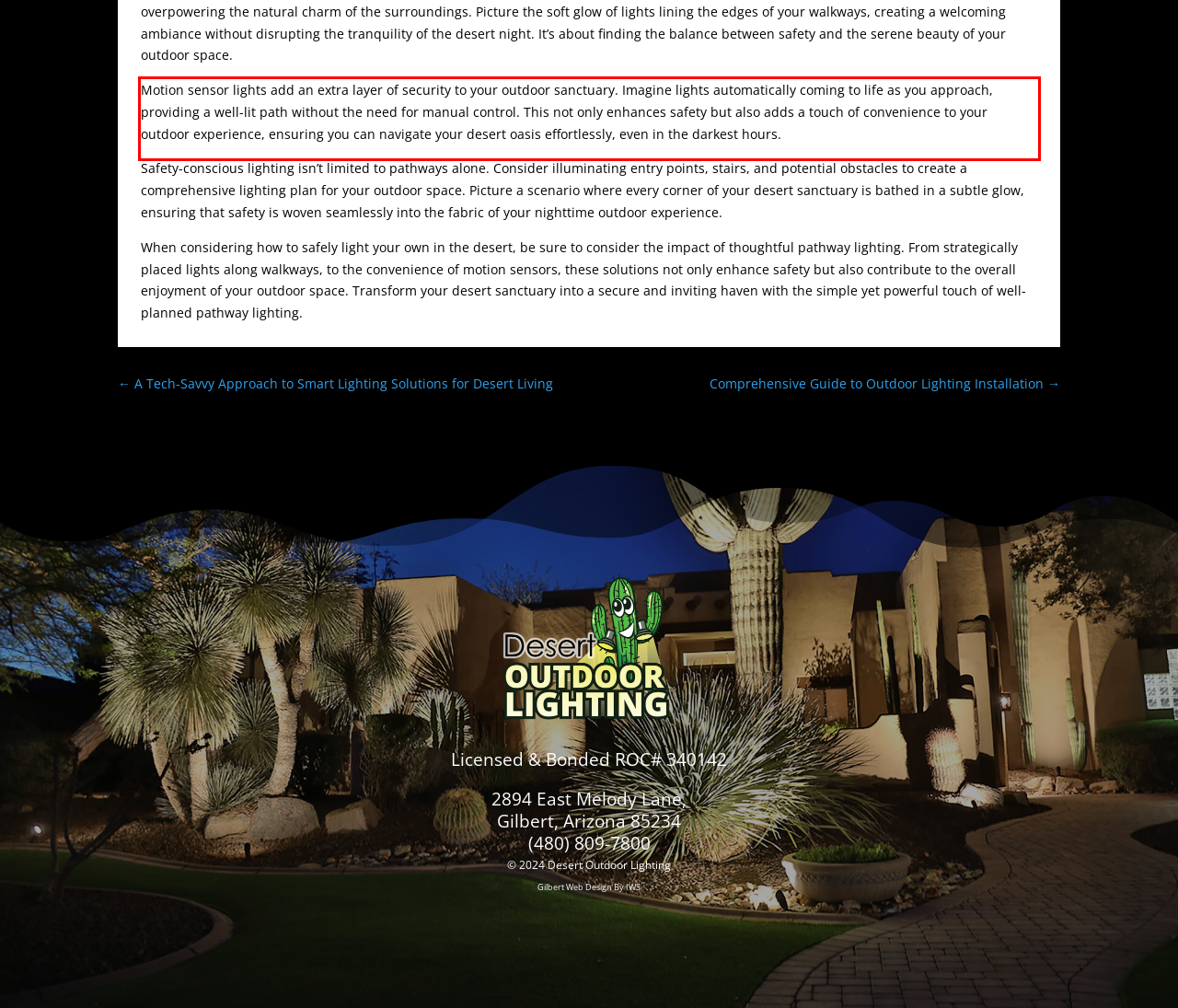Given the screenshot of the webpage, identify the red bounding box, and recognize the text content inside that red bounding box.

Motion sensor lights add an extra layer of security to your outdoor sanctuary. Imagine lights automatically coming to life as you approach, providing a well-lit path without the need for manual control. This not only enhances safety but also adds a touch of convenience to your outdoor experience, ensuring you can navigate your desert oasis effortlessly, even in the darkest hours.